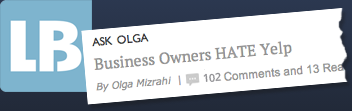Craft a descriptive caption that covers all aspects of the image.

The image features a prominent header from an article titled "Business Owners HATE Yelp," authored by Olga Mizrahi. The design includes a blue logo with "LB" on the left side, signifying the publication’s branding. The title, displayed in bold text, draws immediate attention and indicates a focus on the challenges faced by business owners when engaging with Yelp. Below the title, additional details indicate that the piece has garnered 102 comments and 13 reads, reflecting a notable level of interest and engagement from the audience. The overall layout suggests a discussion-based format, inviting readers to delve into the complexities of online reviews and their impact on businesses.